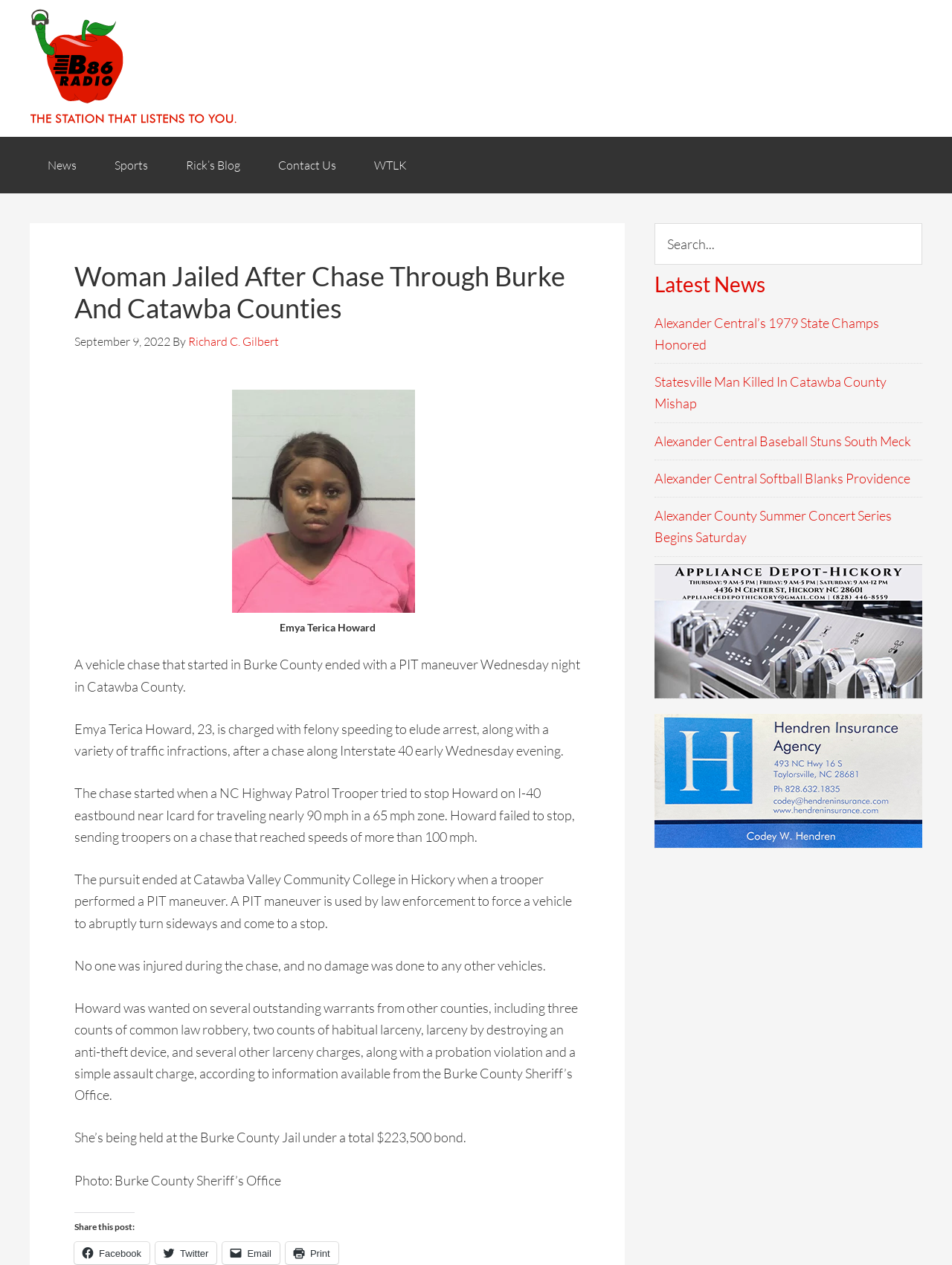Find the bounding box coordinates of the element I should click to carry out the following instruction: "Search for something".

[0.688, 0.176, 0.969, 0.209]